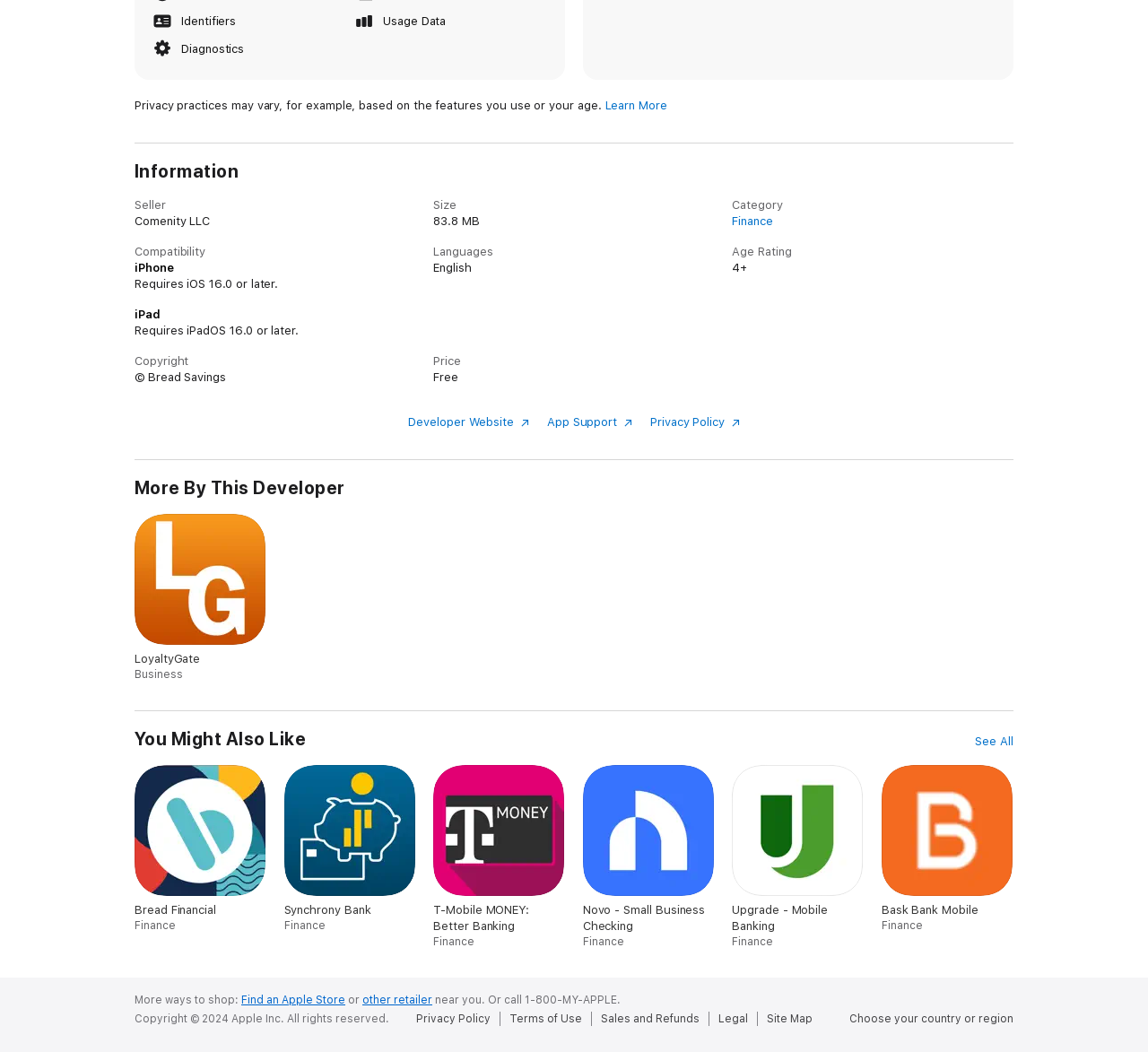Please pinpoint the bounding box coordinates for the region I should click to adhere to this instruction: "Get app support".

[0.476, 0.394, 0.551, 0.407]